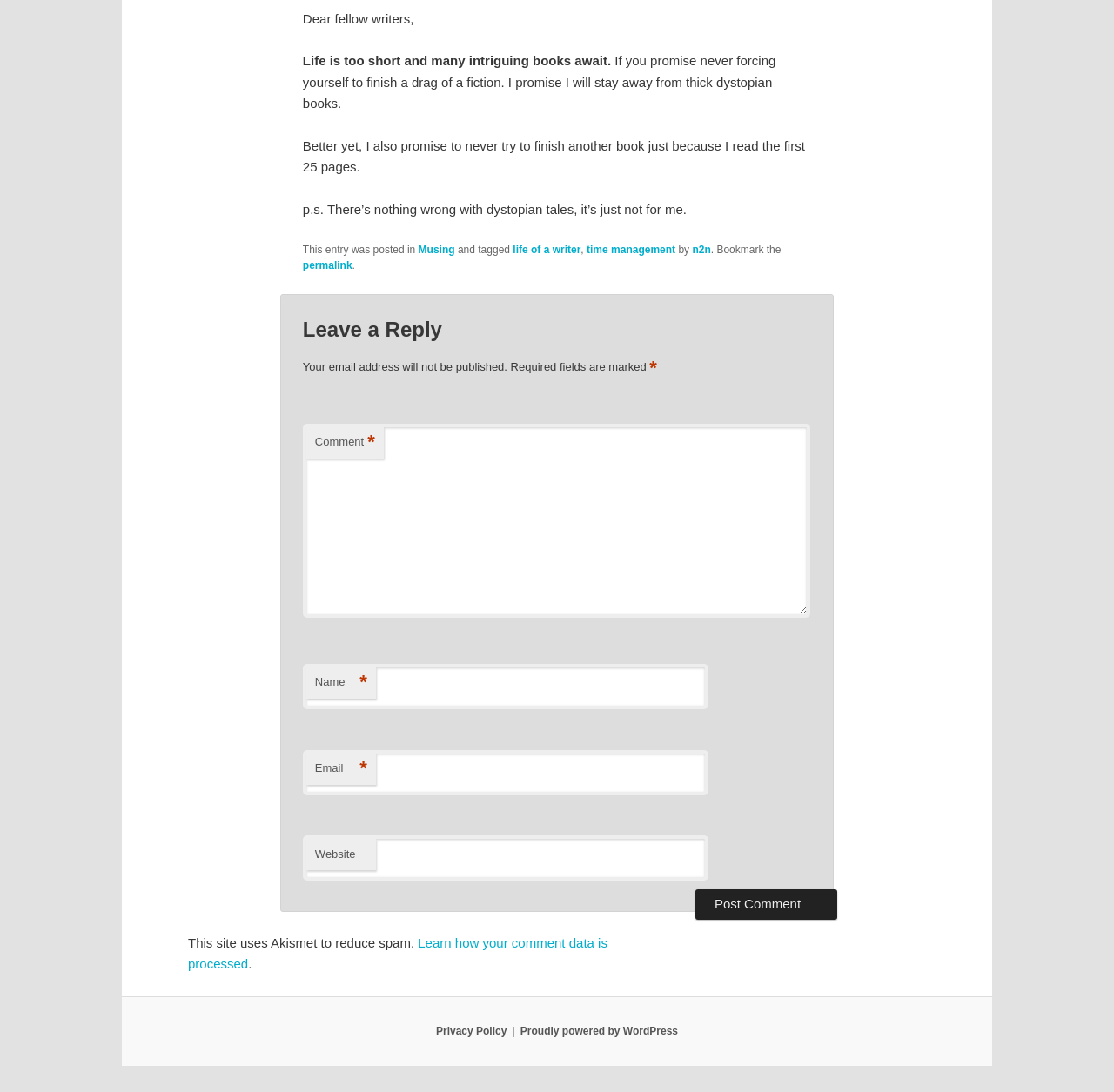Show me the bounding box coordinates of the clickable region to achieve the task as per the instruction: "Enter your email address in the 'Email' field".

[0.272, 0.687, 0.636, 0.728]